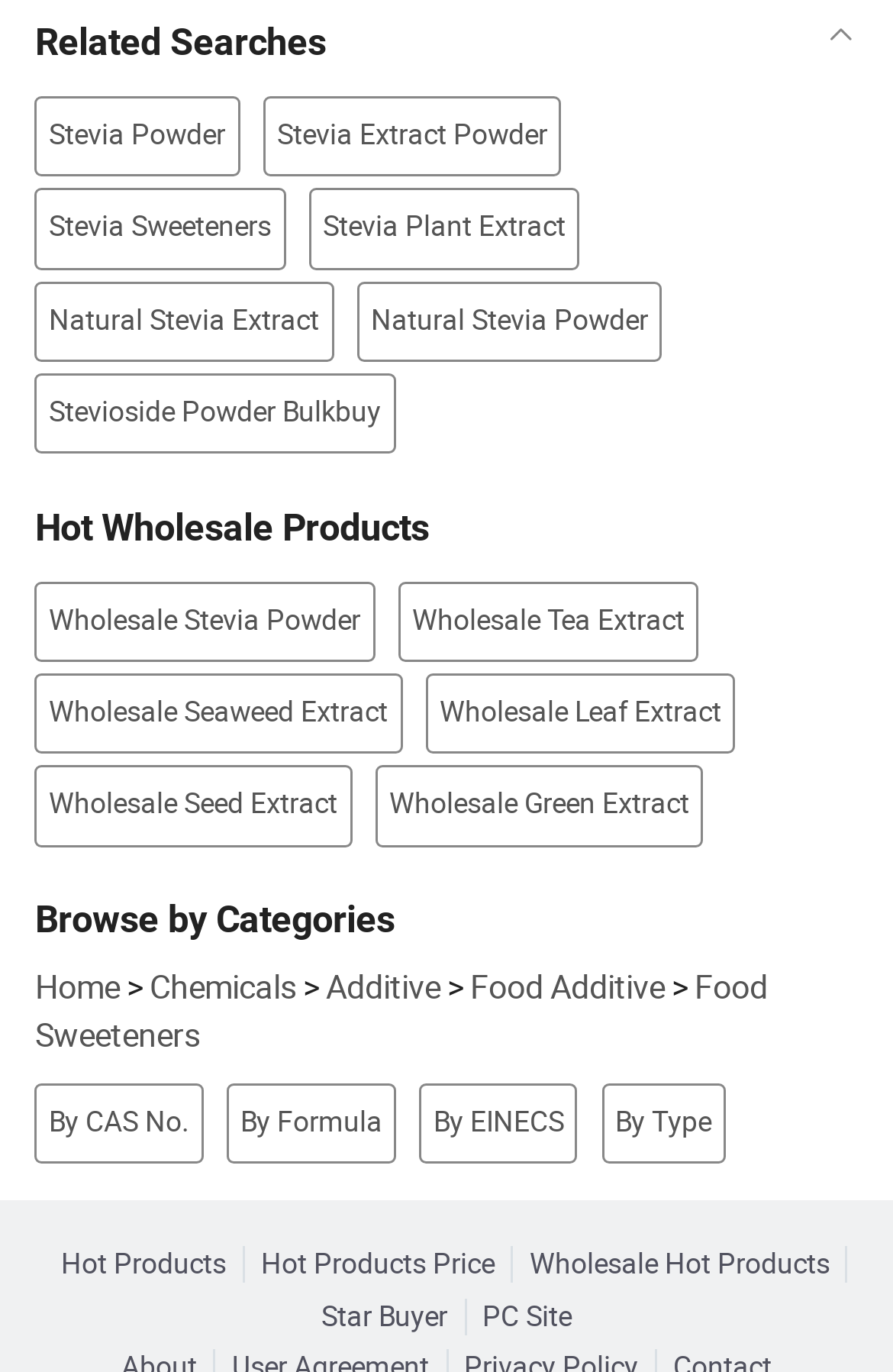Use the details in the image to answer the question thoroughly: 
How many related searches are listed?

I counted the number of links under the 'Related Searches' heading, and there are 10 links listed, including 'Stevia Powder', 'Stevia Extract Powder', etc.